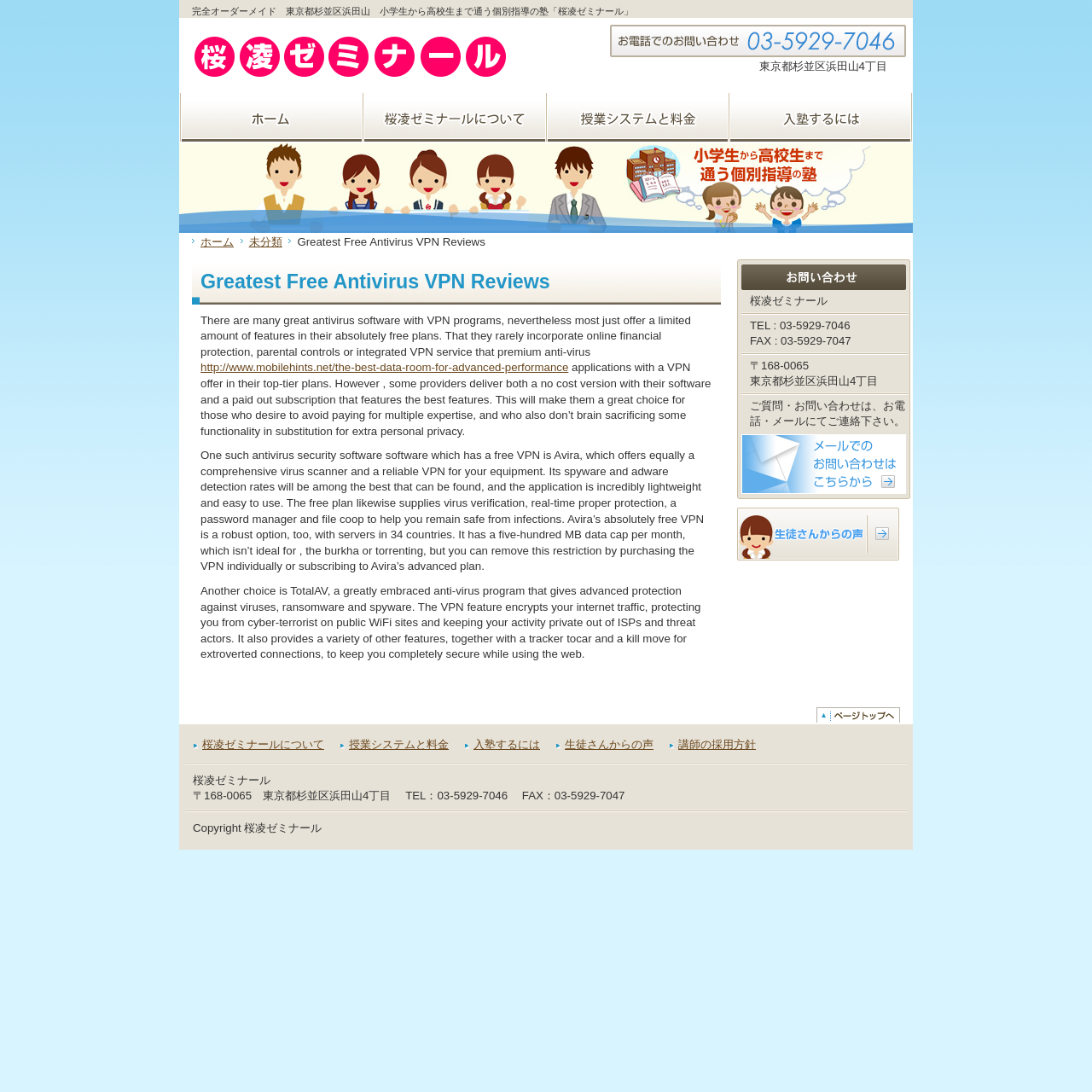What is the purpose of the 'お問い合わせ' link?
Please provide a full and detailed response to the question.

The 'お問い合わせ' link is located in the sidebar menu and is likely used to contact the school for inquiries or questions. This is confirmed by the text 'ご質問・お問い合わせは、お電話・メールにてご連絡下さい' which suggests that the school can be contacted through phone or email.